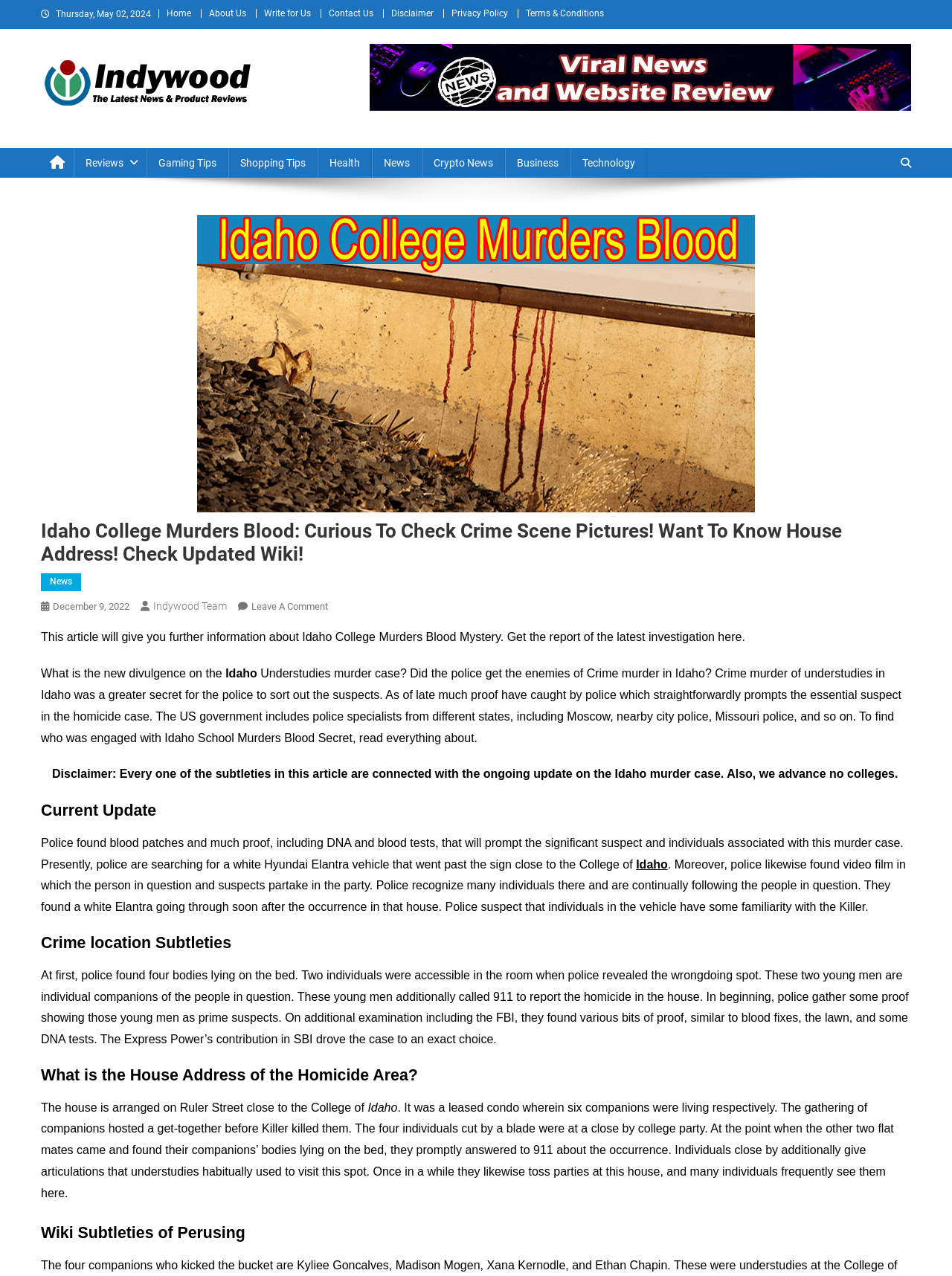Please identify the bounding box coordinates of the area I need to click to accomplish the following instruction: "View the header logo".

[0.043, 0.046, 0.268, 0.084]